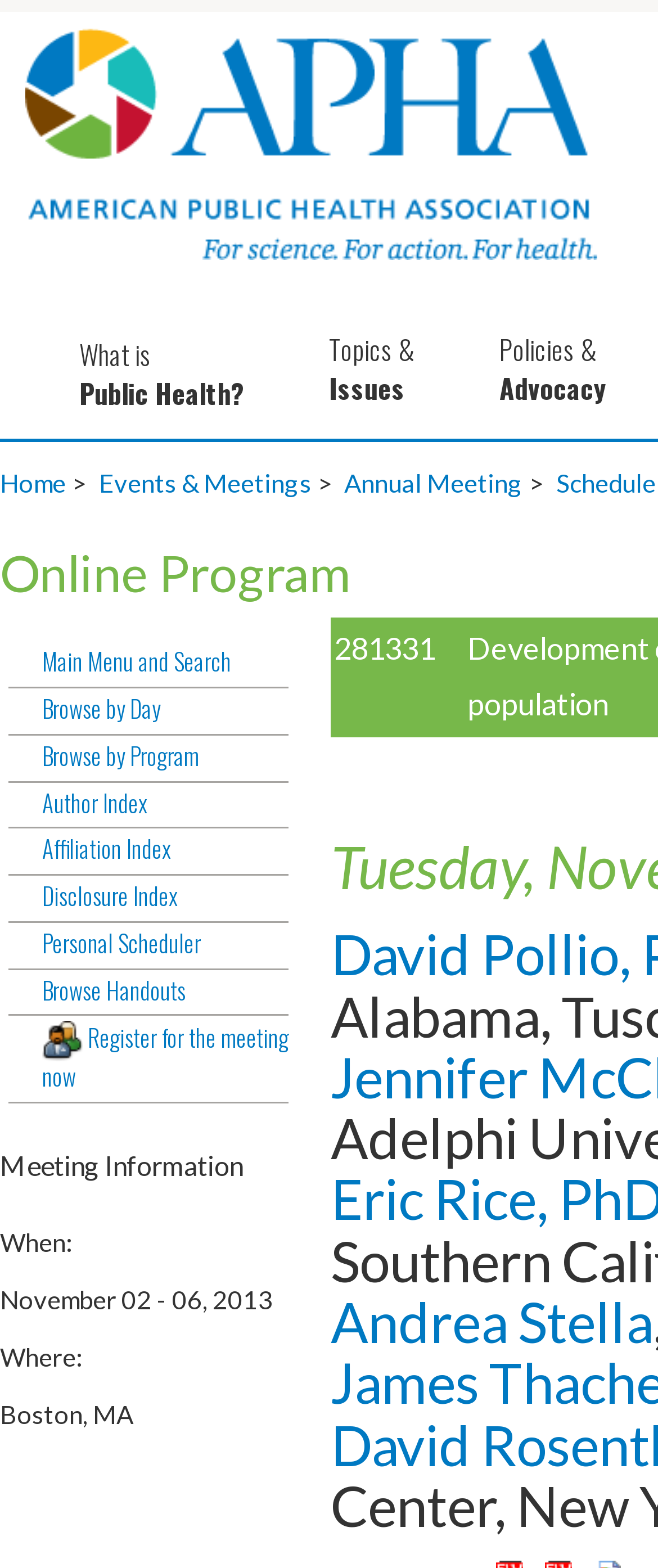Extract the bounding box coordinates for the UI element described as: "Events & Meetings".

[0.15, 0.298, 0.515, 0.318]